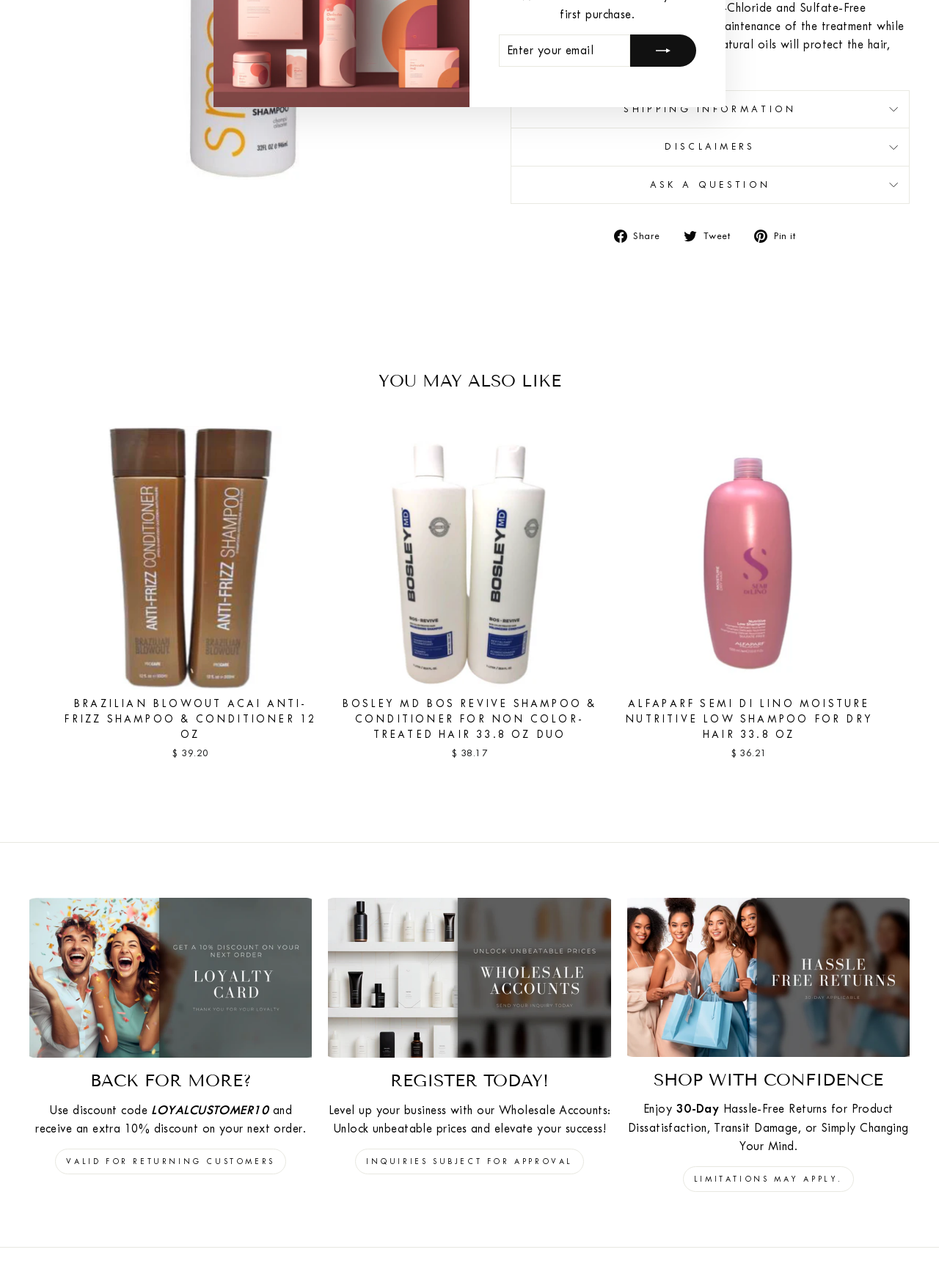Find the bounding box of the UI element described as follows: "DISCLAIMERS".

[0.544, 0.1, 0.969, 0.129]